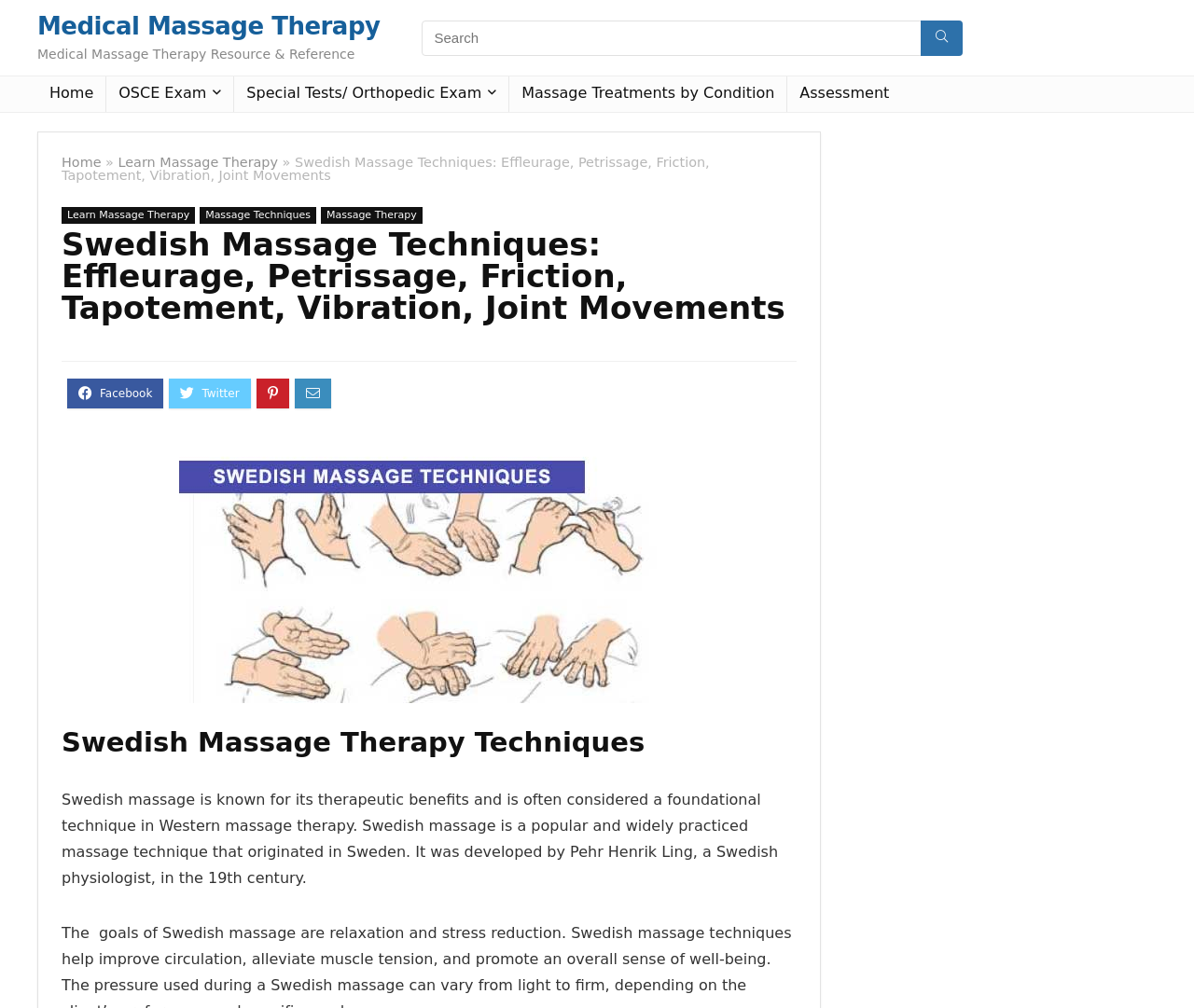Can you find the bounding box coordinates for the element that needs to be clicked to execute this instruction: "Search for medical massage therapy"? The coordinates should be given as four float numbers between 0 and 1, i.e., [left, top, right, bottom].

[0.353, 0.02, 0.807, 0.055]